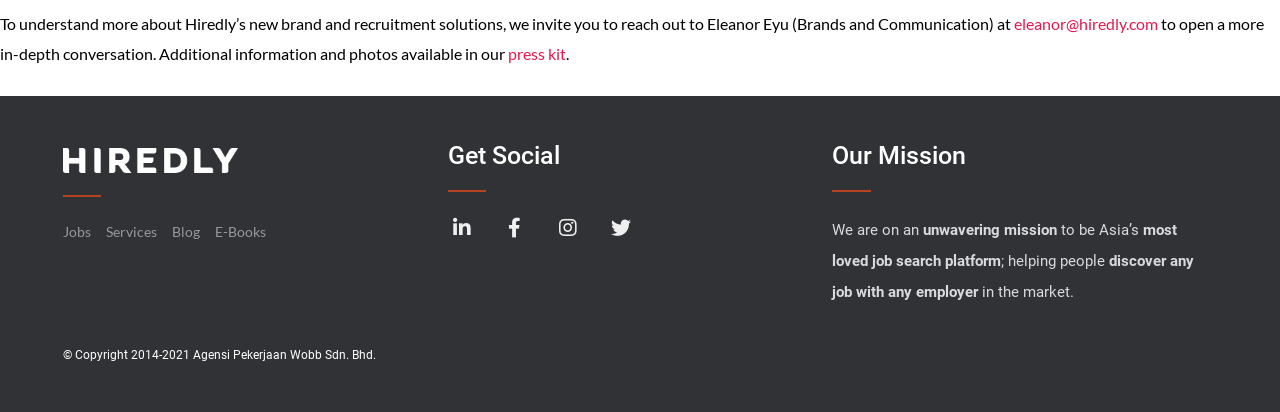Find the bounding box coordinates for the element described here: "press kit".

[0.397, 0.106, 0.442, 0.152]